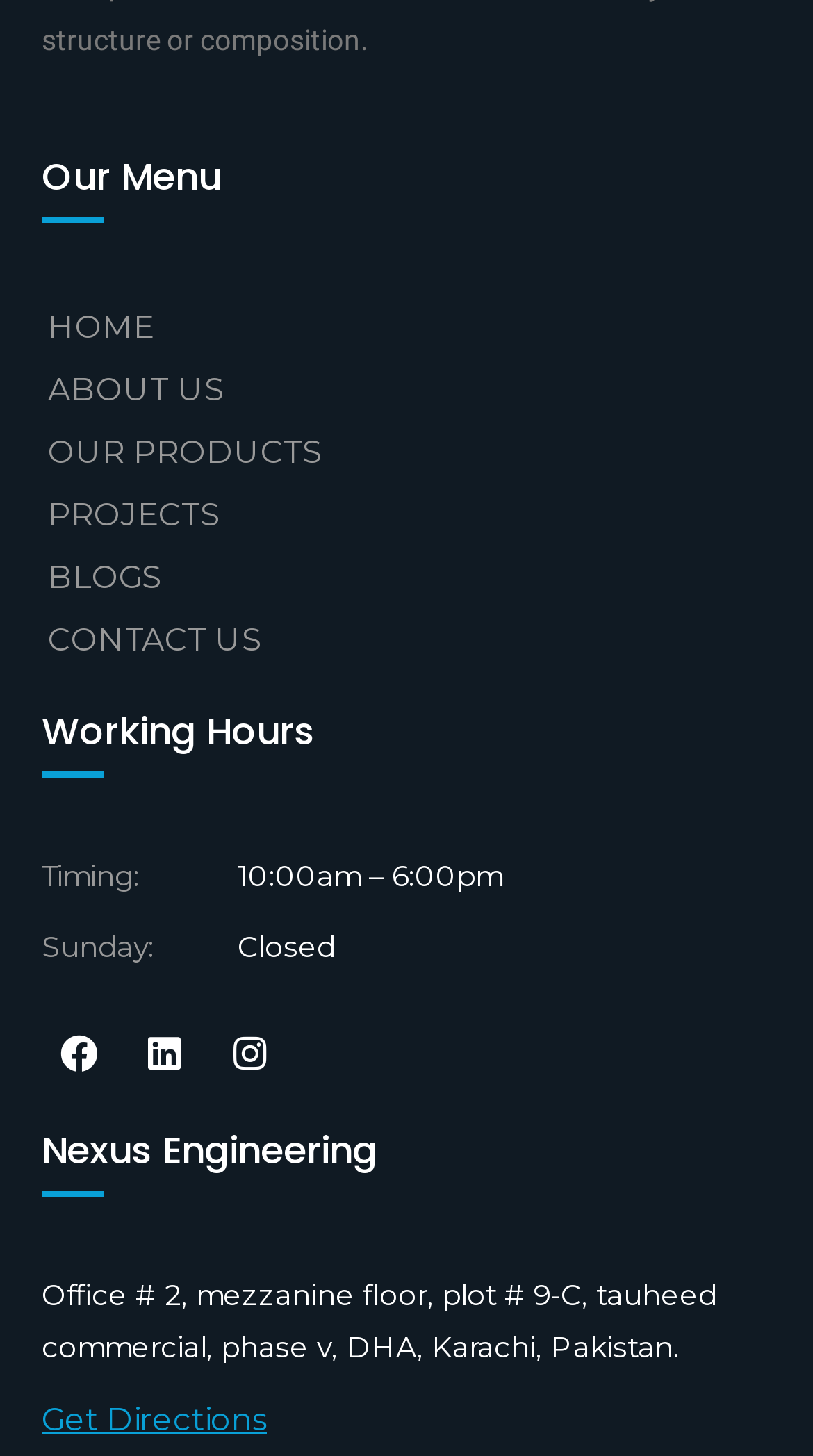Find the bounding box coordinates for the area that must be clicked to perform this action: "go to home page".

[0.051, 0.204, 0.949, 0.247]